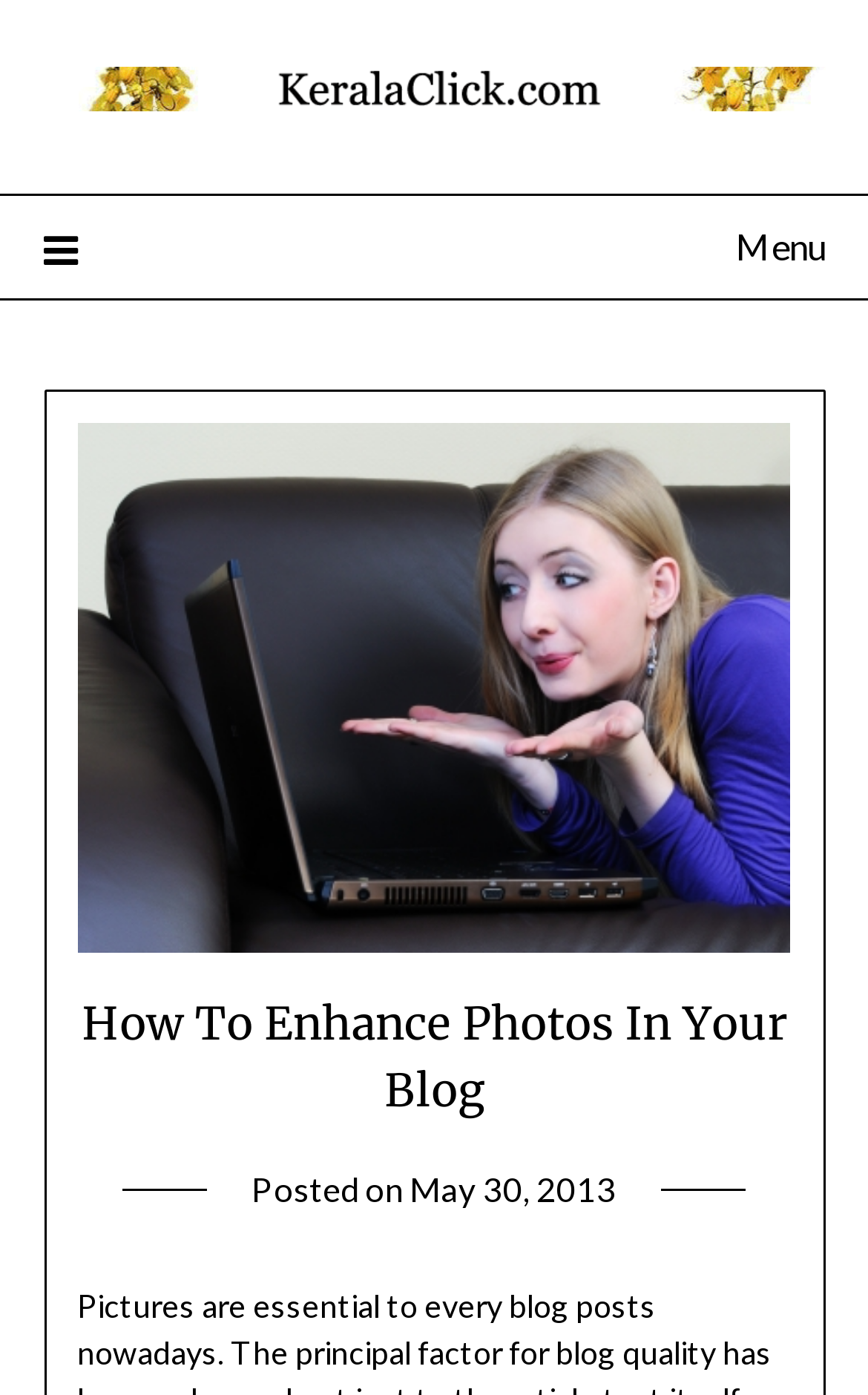Given the element description, predict the bounding box coordinates in the format (top-left x, top-left y, bottom-right x, bottom-right y), using floating point numbers between 0 and 1: kerala

[0.71, 0.876, 0.815, 0.905]